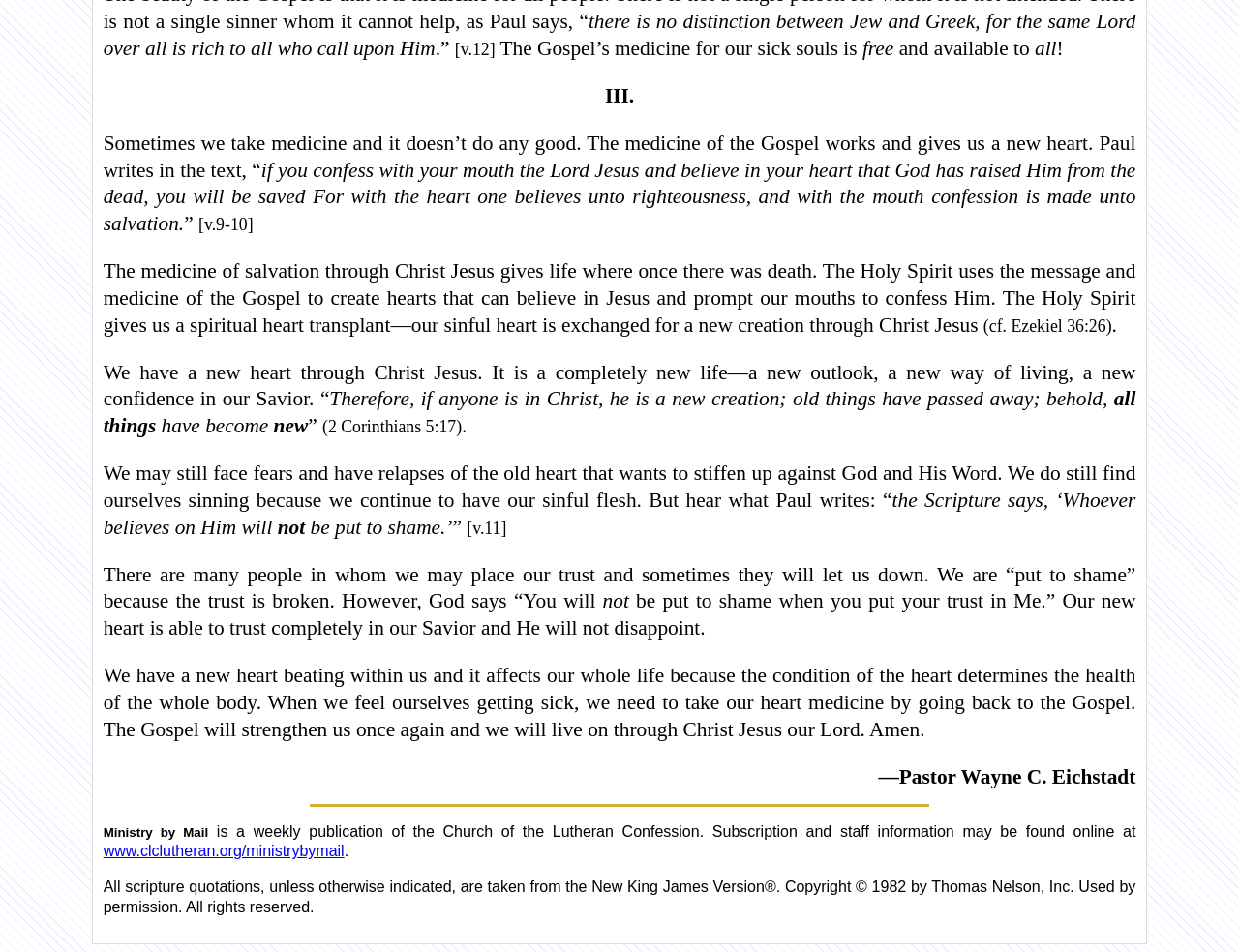What is the purpose of the Gospel's medicine?
Using the information from the image, give a concise answer in one word or a short phrase.

to give life and create new hearts